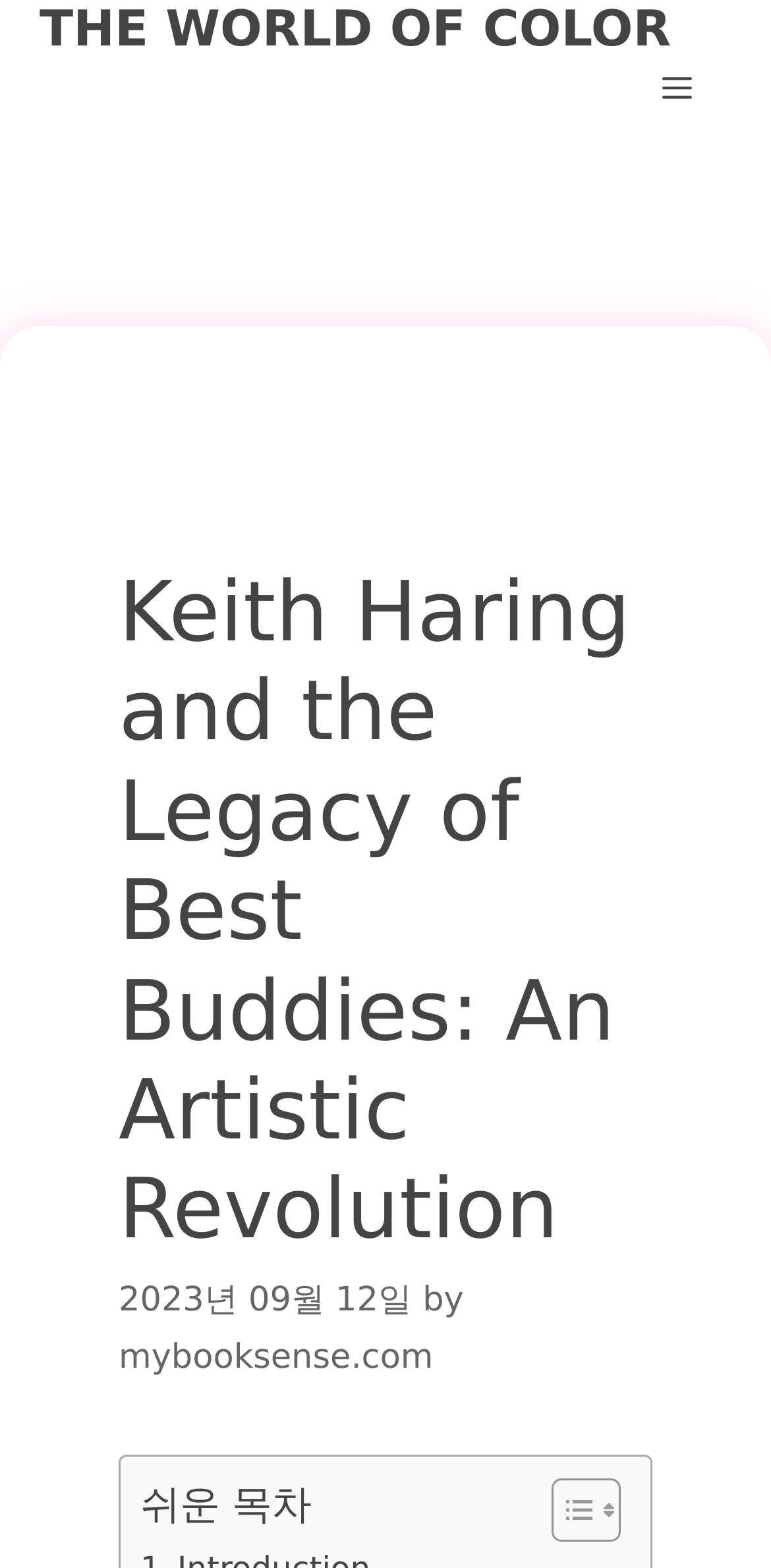What is the name of the website?
Answer the question with a single word or phrase by looking at the picture.

THE WORLD OF COLOR